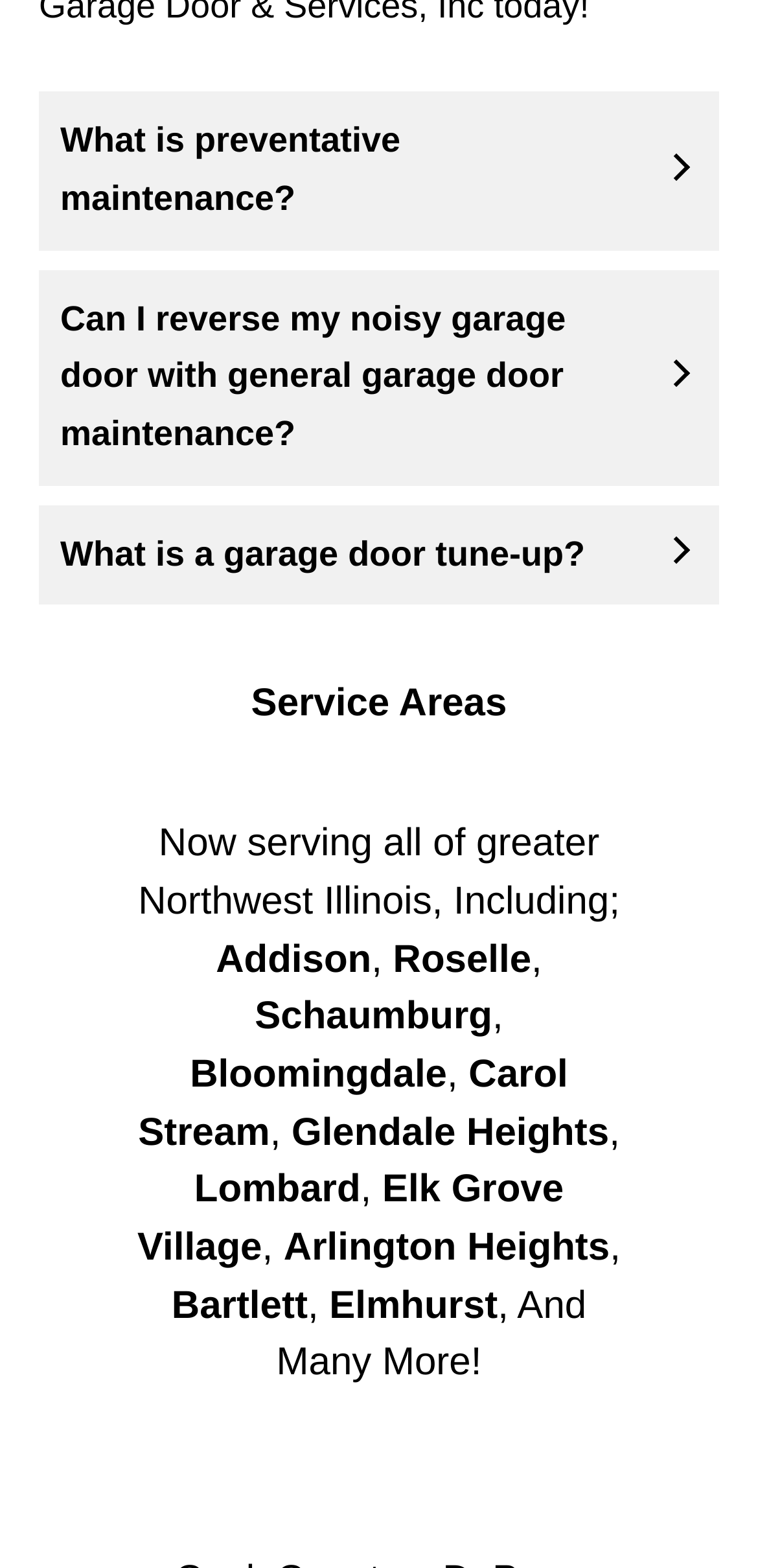Please identify the coordinates of the bounding box that should be clicked to fulfill this instruction: "Click on 'What is a garage door tune-up?'".

[0.054, 0.323, 0.946, 0.385]